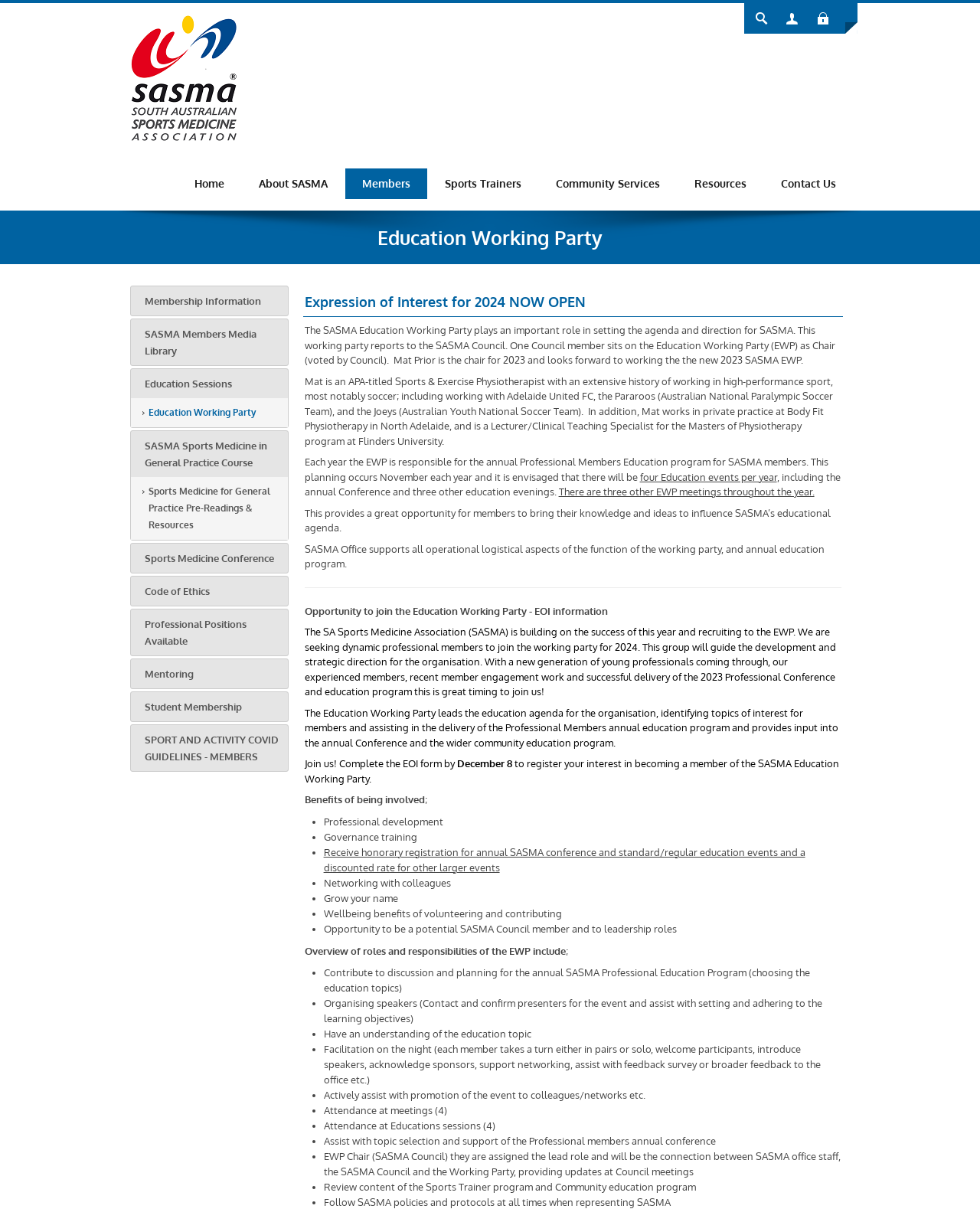Please find and report the primary heading text from the webpage.

Education Working Party